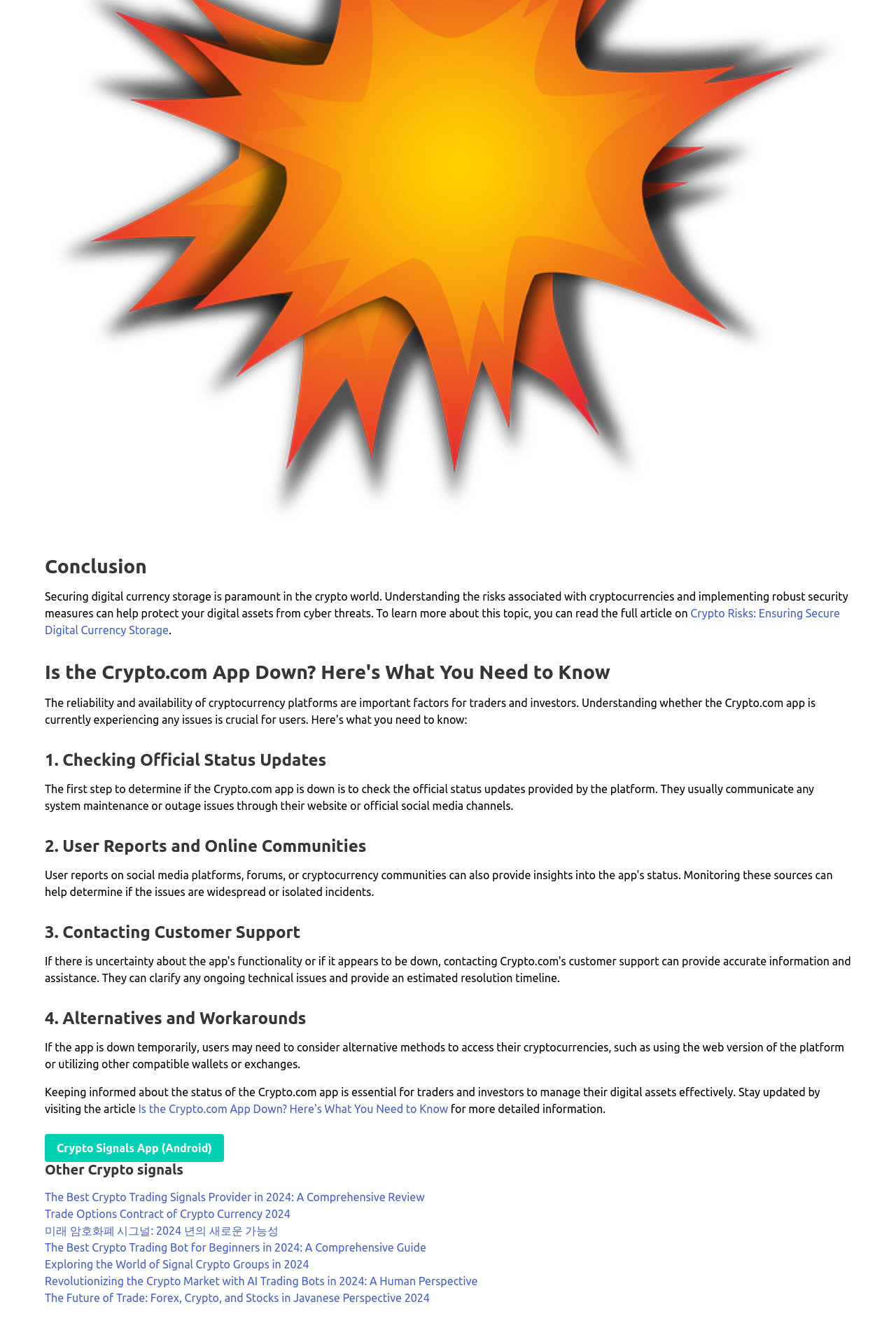Please determine the bounding box coordinates of the section I need to click to accomplish this instruction: "Download the Crypto Signals App for Android".

[0.05, 0.857, 0.25, 0.878]